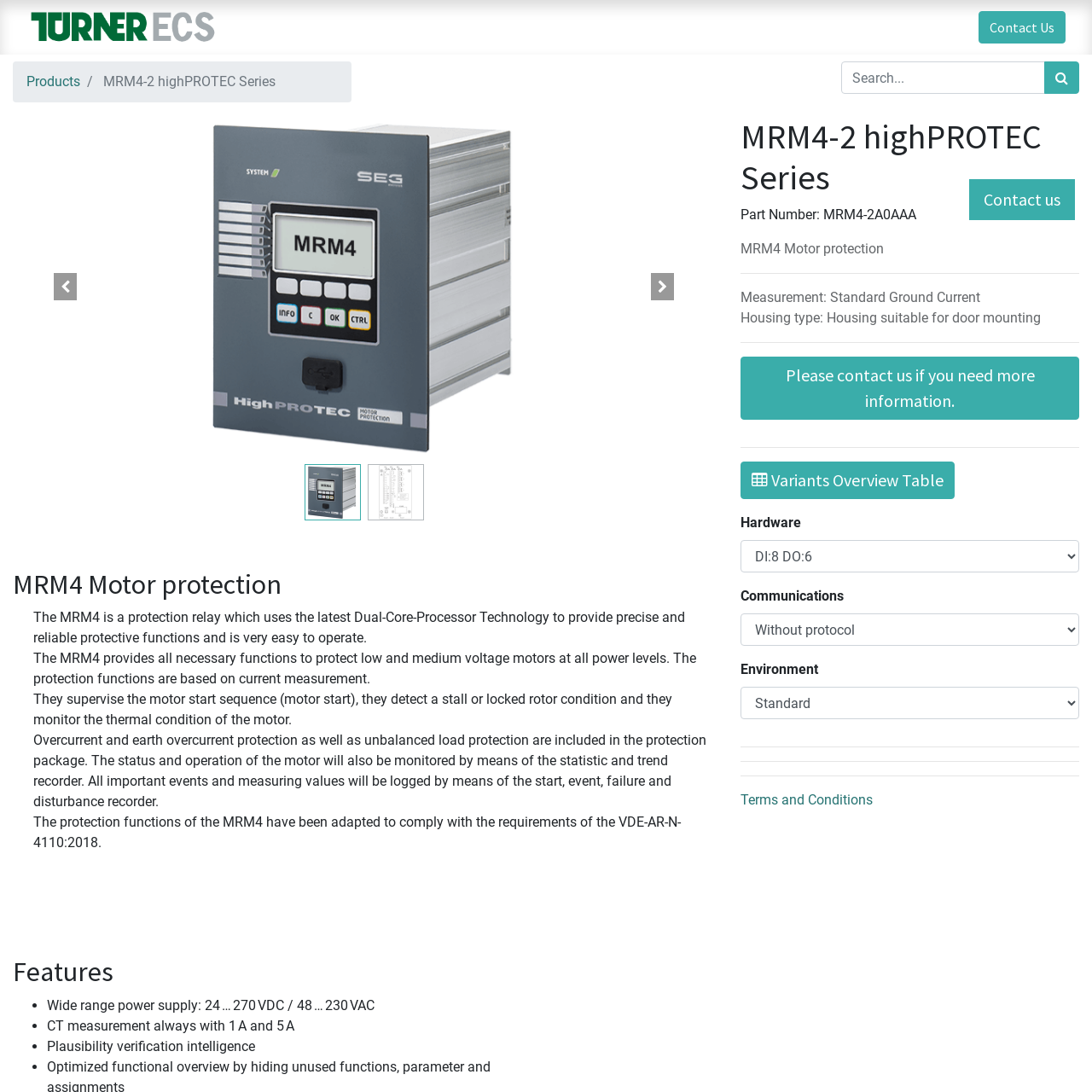Please identify the bounding box coordinates of the region to click in order to complete the given instruction: "Contact us". The coordinates should be four float numbers between 0 and 1, i.e., [left, top, right, bottom].

[0.896, 0.01, 0.976, 0.04]